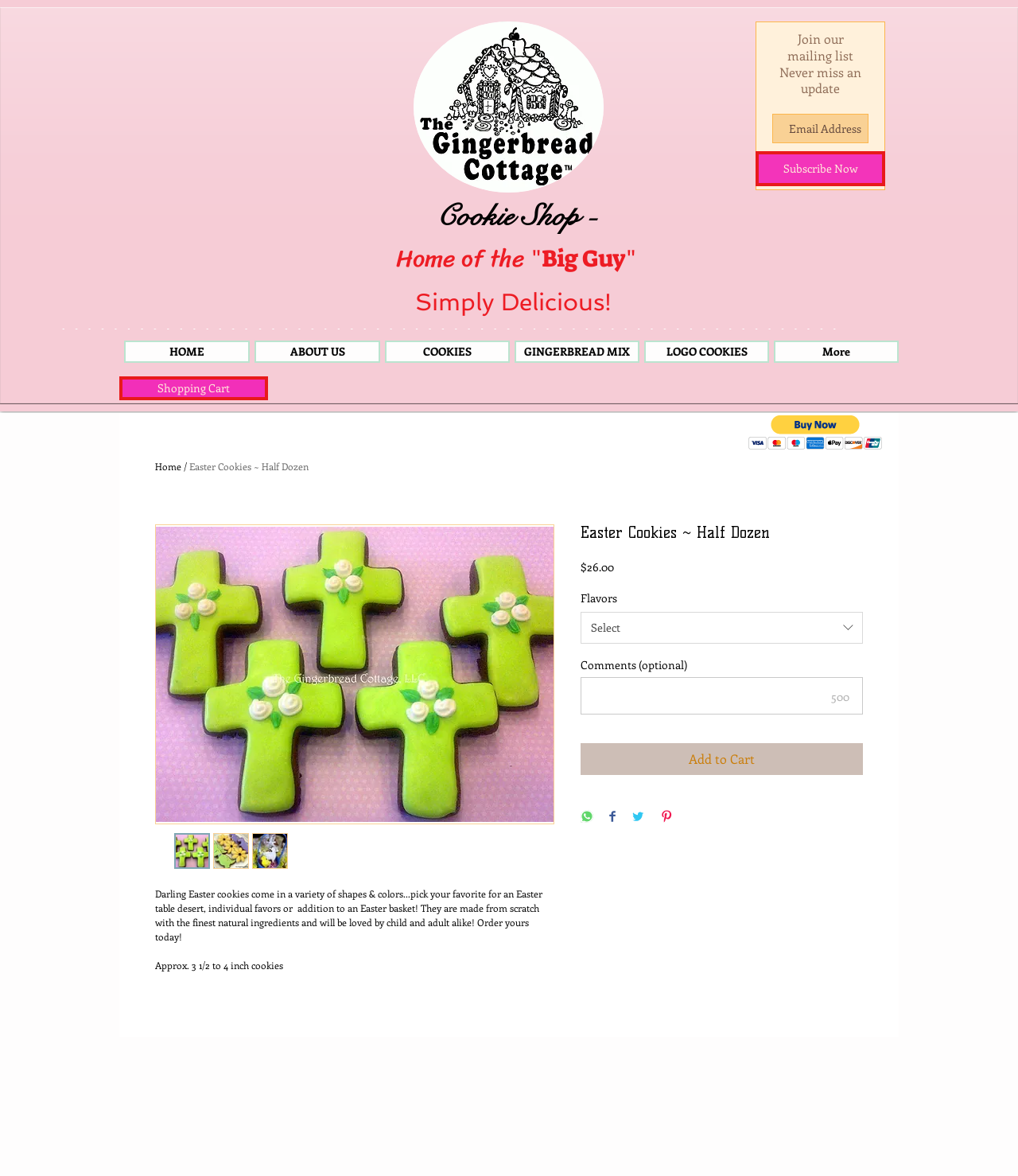Give a one-word or short phrase answer to this question: 
What is the text on the button at the top right corner?

Subscribe Now